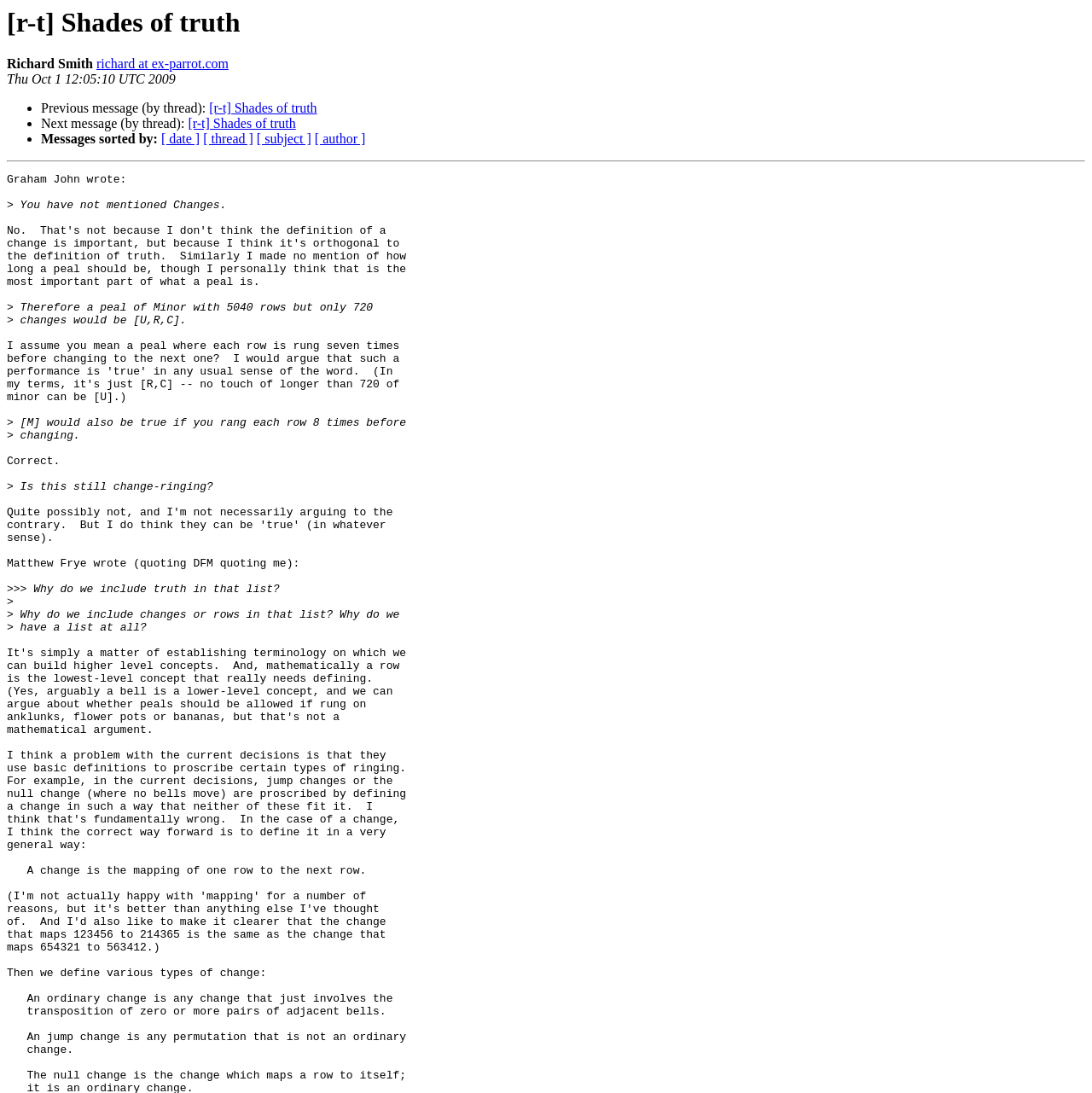Offer an extensive depiction of the webpage and its key elements.

The webpage appears to be a discussion forum or email thread, with a focus on a topic related to change-ringing and truth. At the top of the page, there is a heading that reads "[r-t] Shades of truth" and a subheading with the author's name, "Richard Smith", and their email address, "richard at ex-parrot.com". Below this, there is a timestamp indicating when the message was sent, "Thu Oct 1 12:05:10 UTC 2009".

The main content of the page is a series of messages or comments, each with a list marker (•) to the left. The first message is from the author, Richard Smith, and is followed by links to previous and next messages in the thread. Below this, there are several links to sort the messages by date, thread, subject, or author.

The main discussion begins below a horizontal separator line. The first message is from Graham John, who wrote a lengthy response that spans several paragraphs. The text discusses change-ringing and the concept of truth, with references to peals of Minor and rows. The message is followed by a series of responses from other participants, each with their own thoughts and questions on the topic.

Throughout the discussion, there are several instances of quoted text, indicated by the ">" symbol, which suggests that the participants are responding to each other's comments. The tone of the discussion appears to be informative and inquiring, with participants seeking clarification and asking questions about the topic at hand.